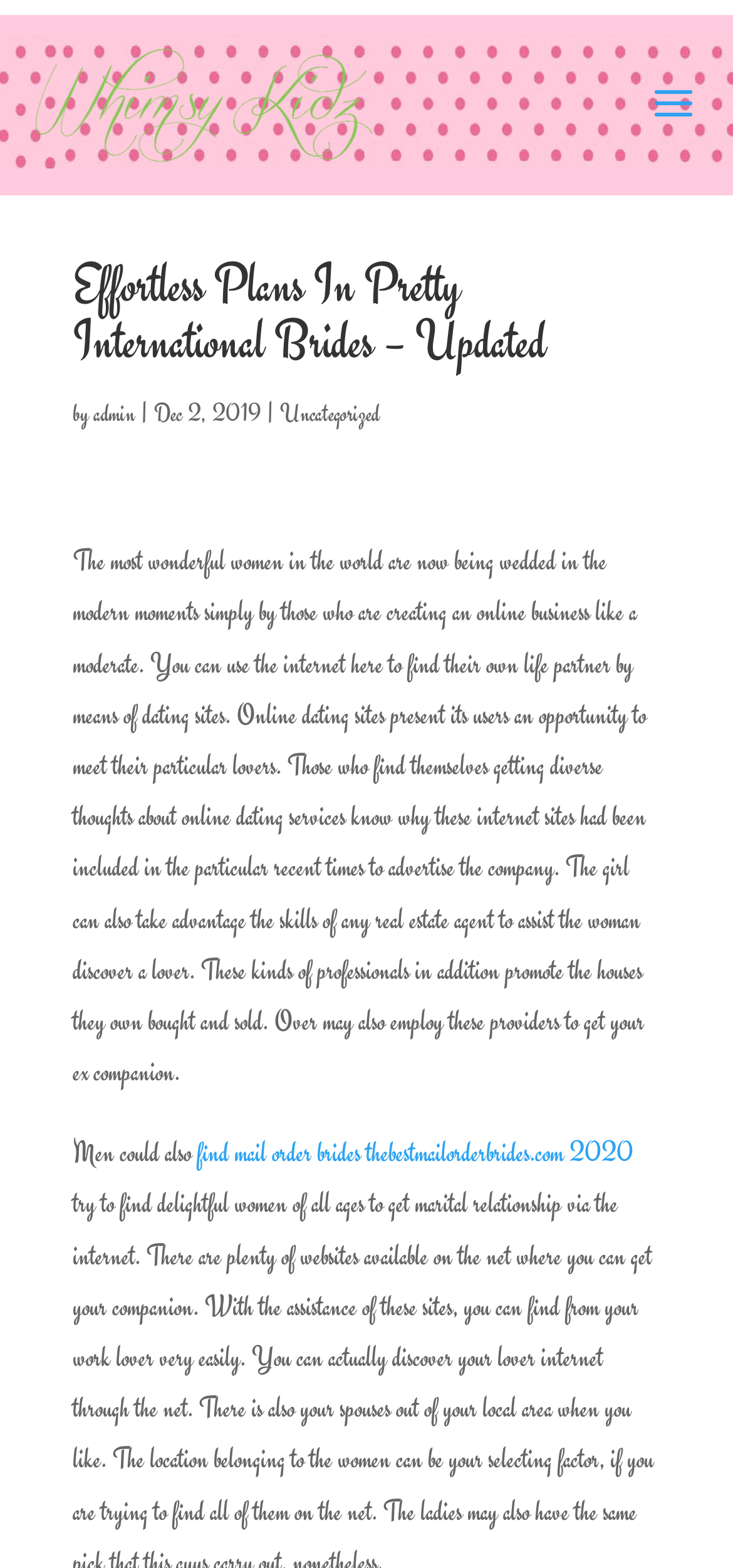What is the purpose of online dating sites?
Give a single word or phrase answer based on the content of the image.

to meet their lovers